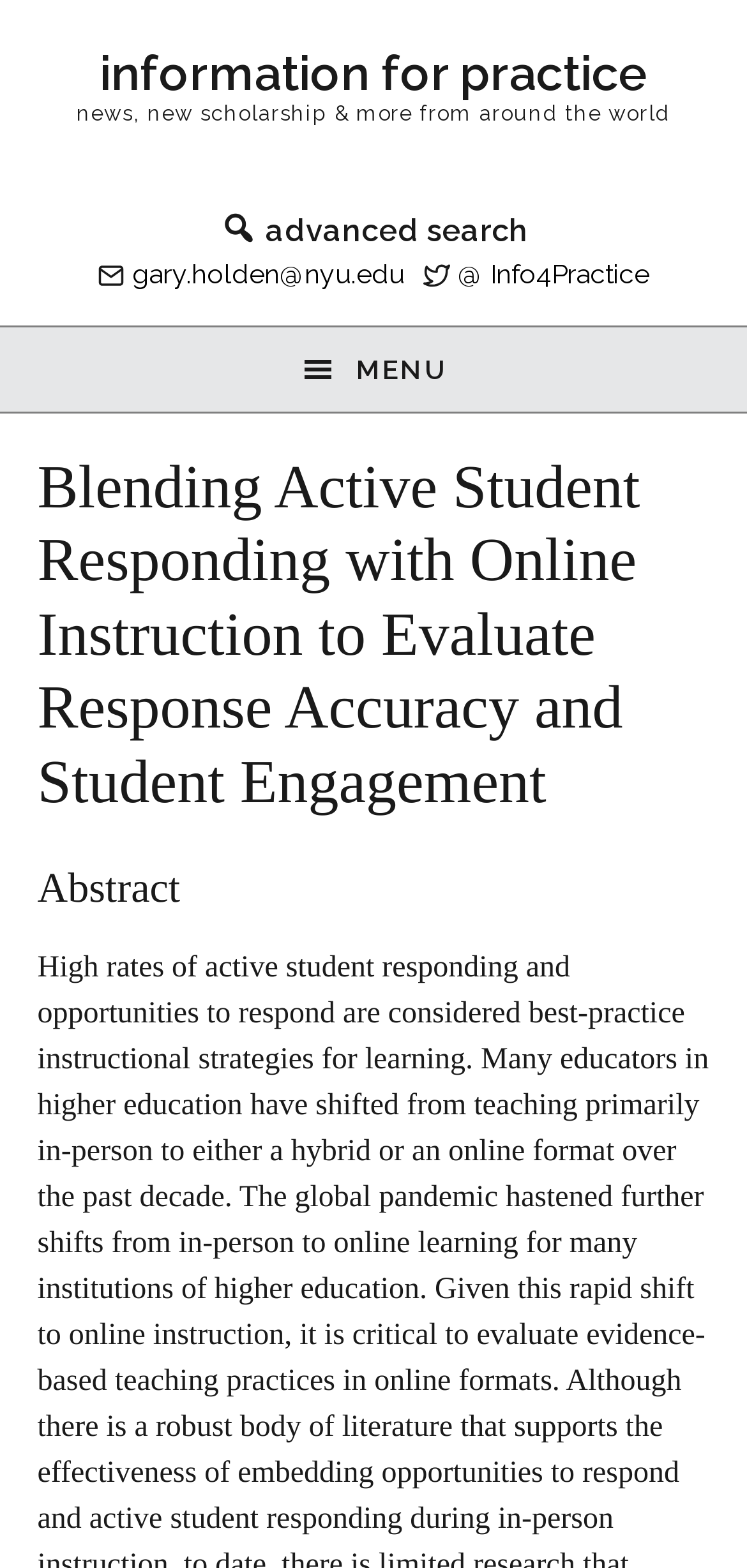Produce a meticulous description of the webpage.

The webpage appears to be an article or blog post focused on educational practices, specifically discussing the importance of active student responding and opportunities to respond in online instruction. 

At the top left corner, there are three "Skip to" links, allowing users to navigate to primary navigation, main content, or primary sidebar. 

Below these links, a prominent link to "information for practice" is centered at the top of the page. 

To the left of this link, a brief description reads "news, new scholarship & more from around the world". 

On the right side of the page, an advanced search option is available, represented by a magnifying glass icon. 

Below the search option, there is a small image, likely a logo or icon, accompanied by a "mail" group element. 

Adjacent to this image, a link to an email address "gary.holden@nyu.edu" is provided. 

Further to the right, another image, likely a social media icon, is accompanied by a "twitter" group element, and a link to "@ Info4Practice" is displayed. 

At the top right corner, a "MENU" button is located, which, when expanded, reveals a header section containing the title of the article "Blending Active Student Responding with Online Instruction to Evaluate Response Accuracy and Student Engagement". 

Below the title, an "Abstract" heading is displayed, suggesting that the article provides an abstract or summary of the topic.